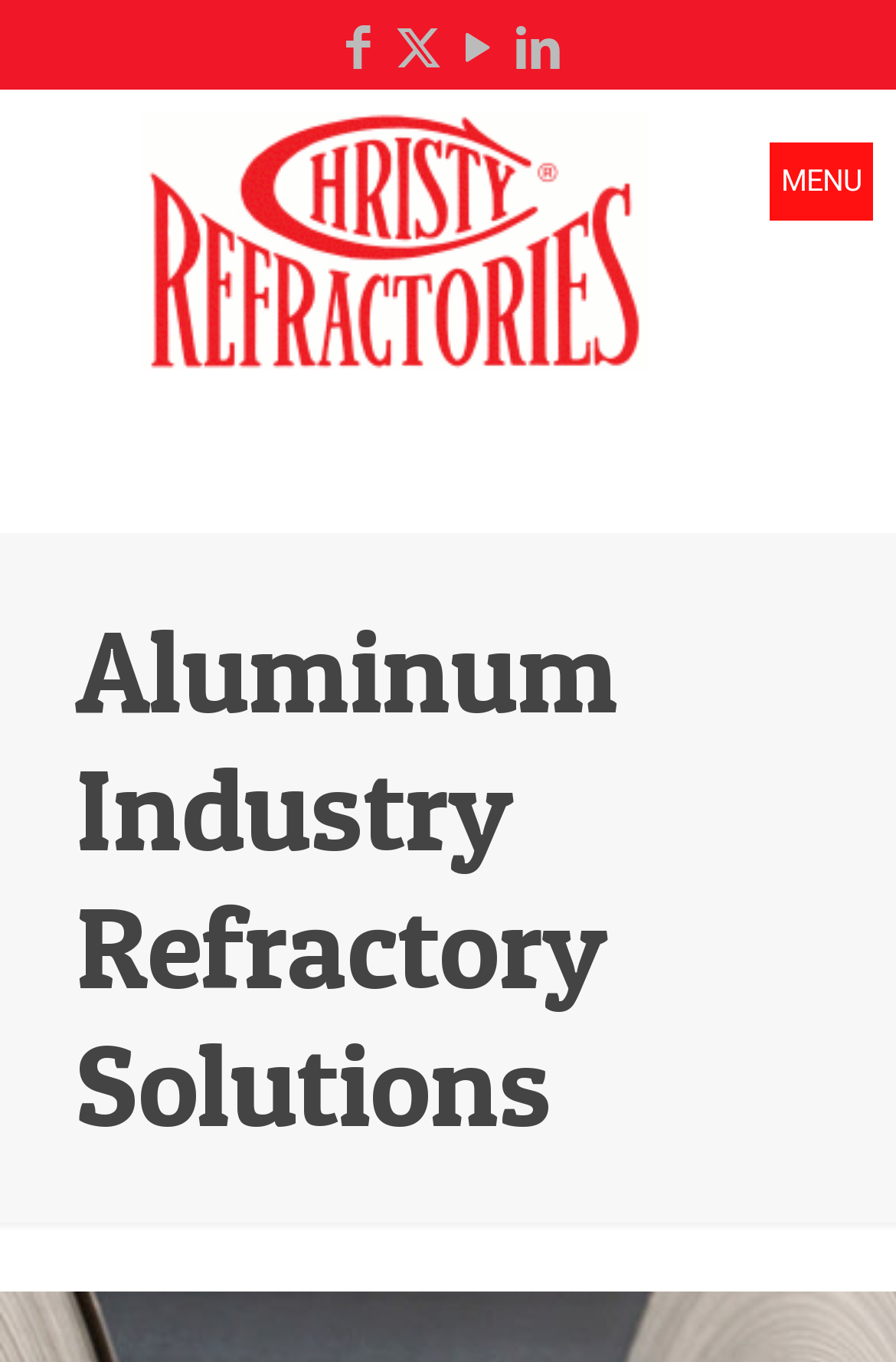Please look at the image and answer the question with a detailed explanation: Is there a menu on the webpage?

I found a menu on the webpage by looking at the link element with the description 'mobile menu'. This link is located in the top right section of the webpage and has a text element 'MENU' associated with it, indicating that it is a menu.